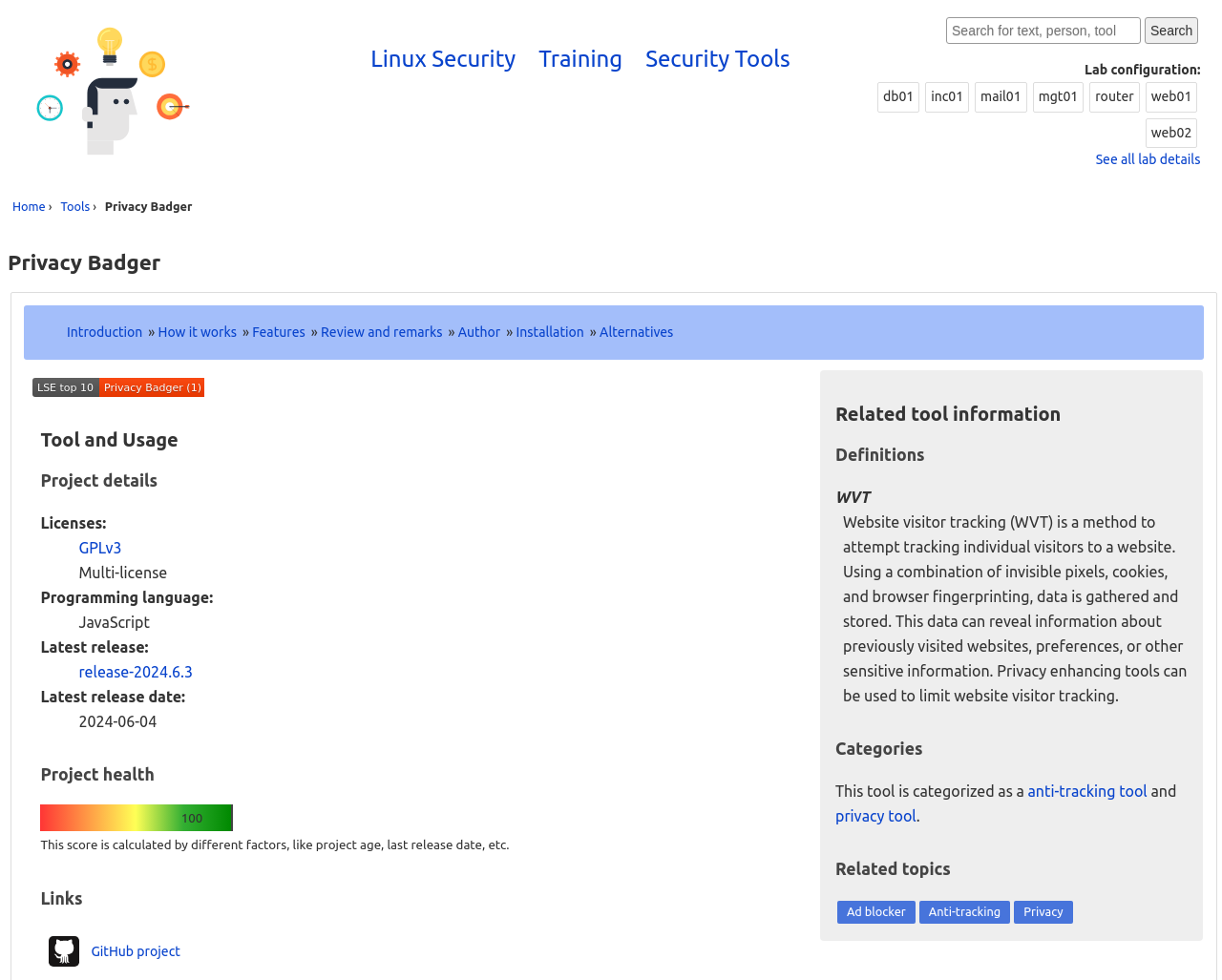Please identify the coordinates of the bounding box that should be clicked to fulfill this instruction: "Learn about anti-tracking tool".

[0.841, 0.798, 0.939, 0.816]